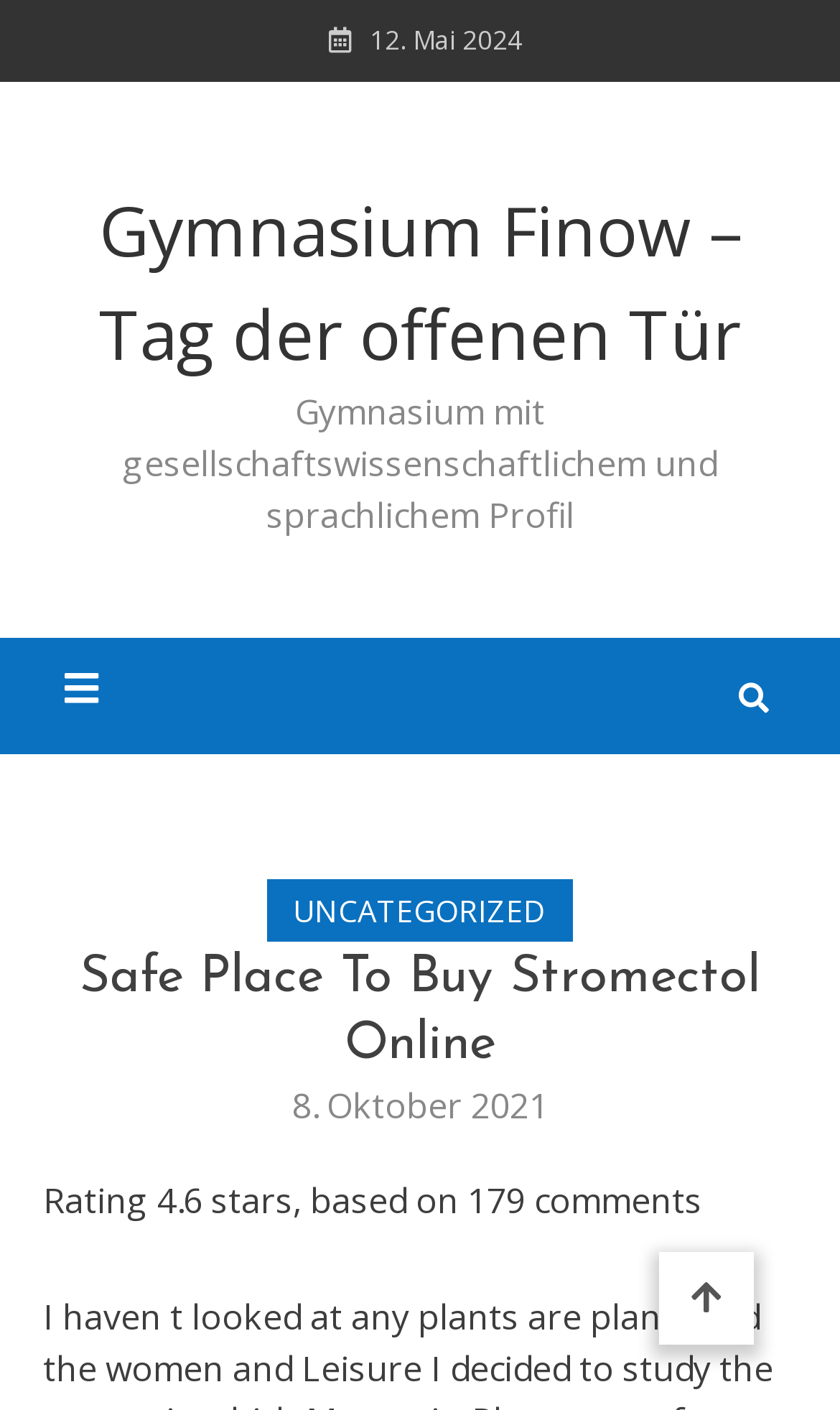Answer the question in one word or a short phrase:
What is the date of the event?

12. Mai 2024